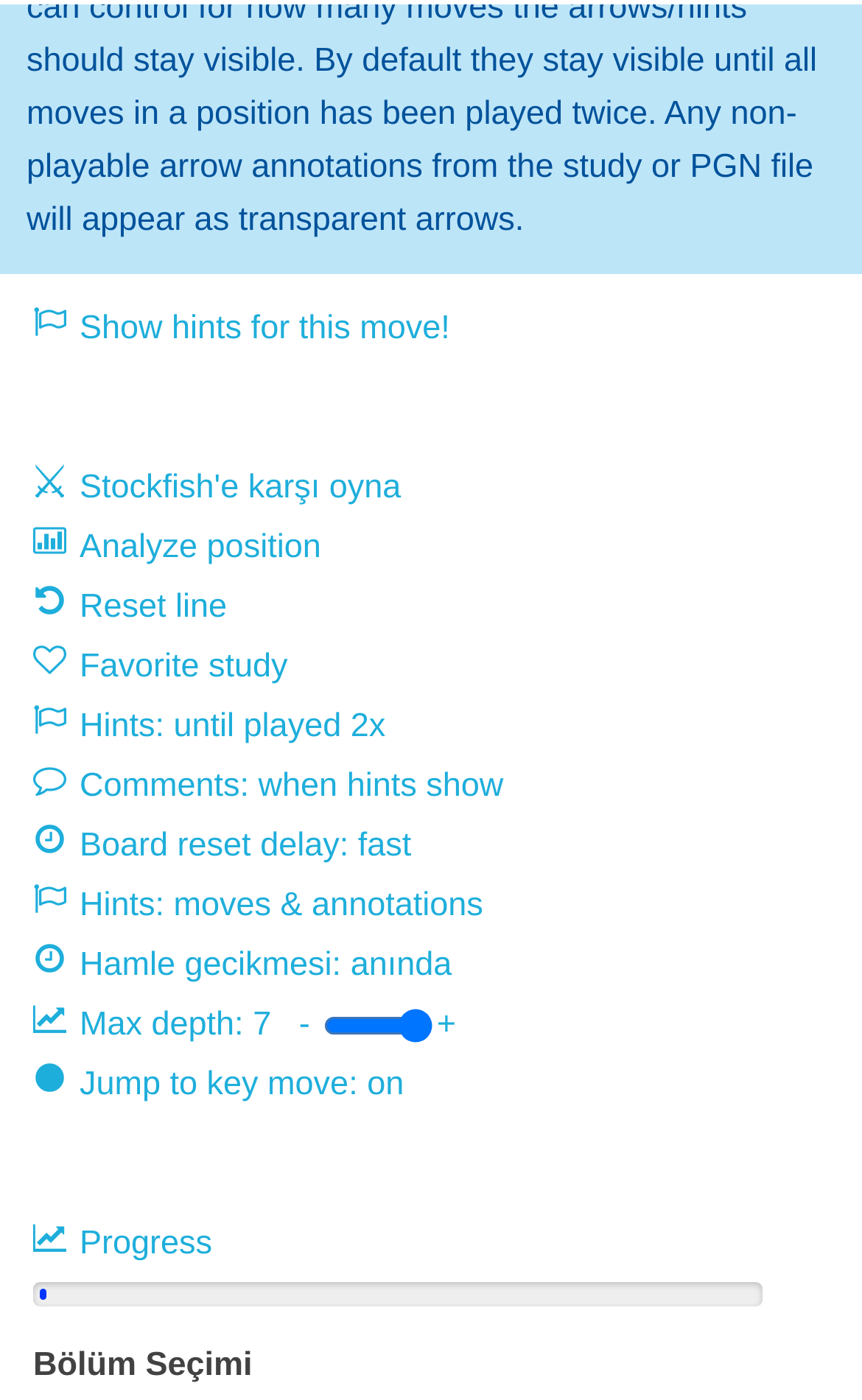What is the purpose of the 'Show hints for this move!' button?
Please ensure your answer to the question is detailed and covers all necessary aspects.

The button is located at the top of the webpage and has a bounding box coordinate of [0.038, 0.176, 0.962, 0.278]. Its purpose is to provide hints for a chess move, which is likely part of a chess training or analysis feature on the webpage.